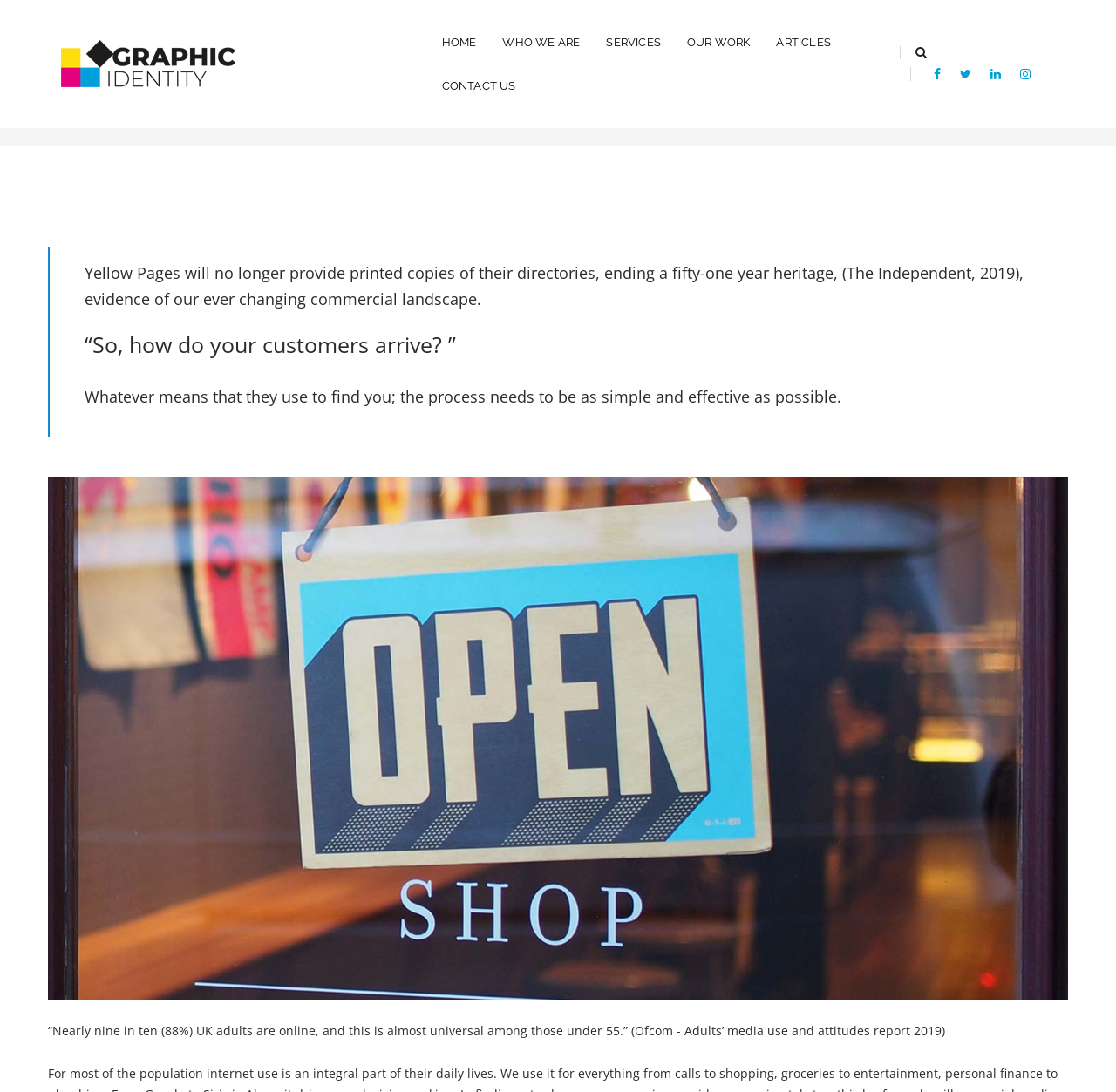Determine and generate the text content of the webpage's headline.

WHEN YELLOW PAGES STOPS PRINTING ...